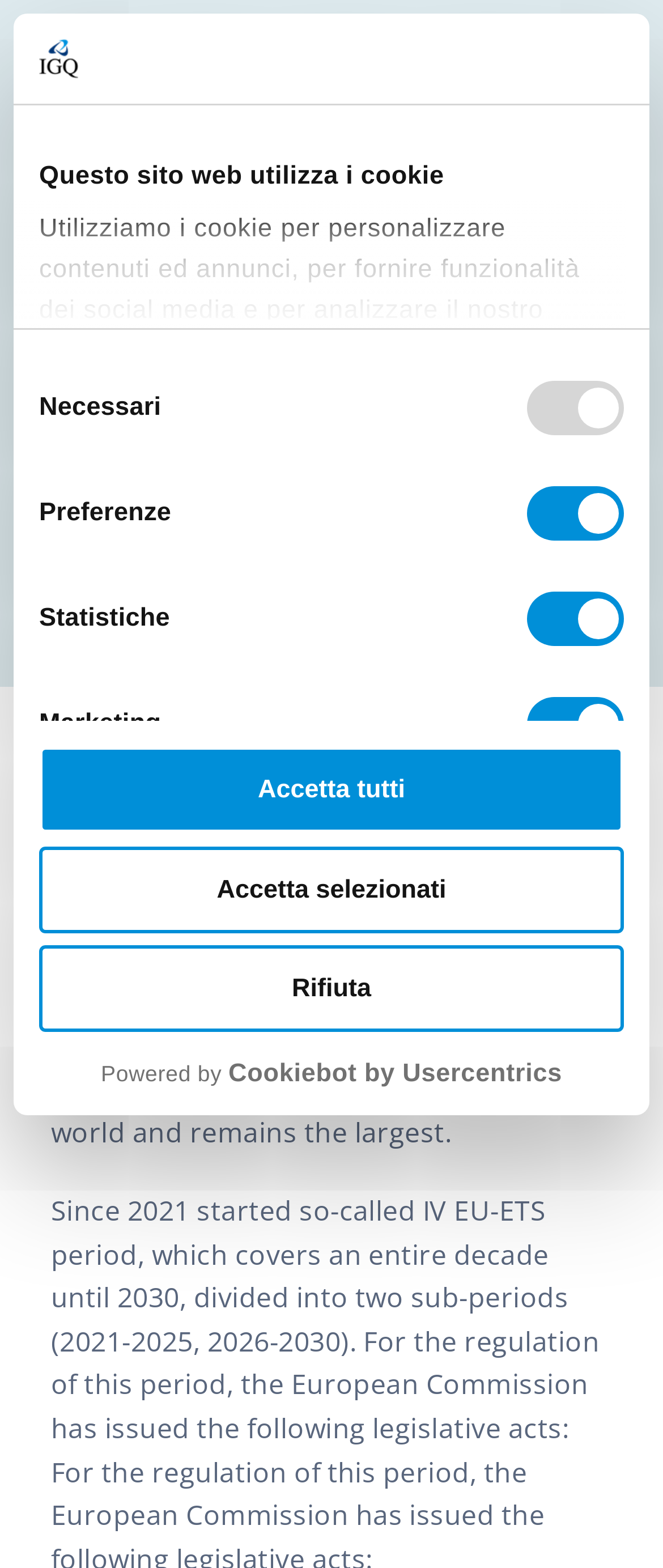Locate the heading on the webpage and return its text.

EU ETS Verification